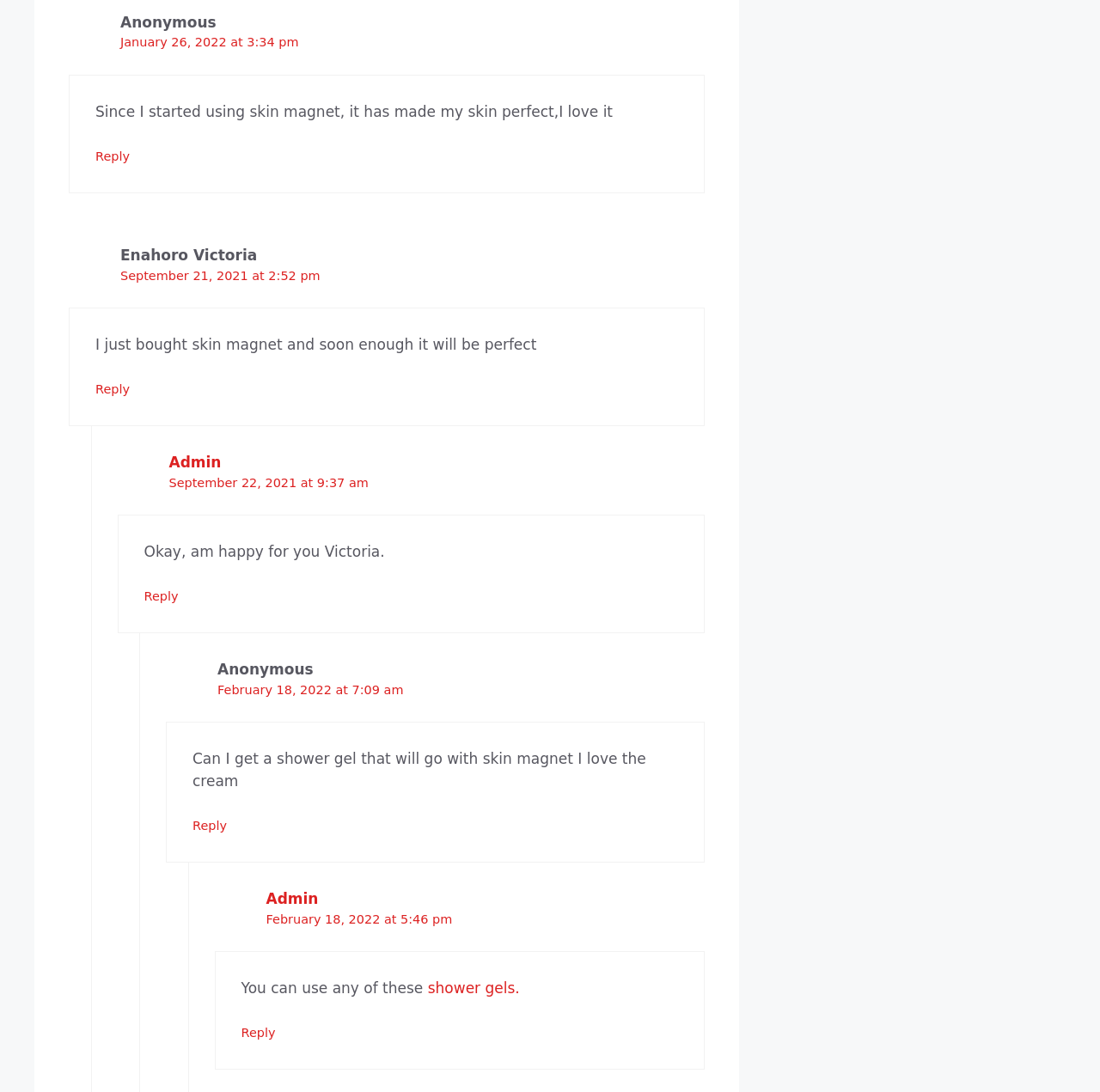What is the topic of discussion in the comments?
Based on the image, answer the question with as much detail as possible.

By reading the comments, it is clear that the topic of discussion is Skin Magnet, a product that users are sharing their experiences with. The comments mention using Skin Magnet, its effectiveness, and even asking for recommendations on shower gels to use with it.